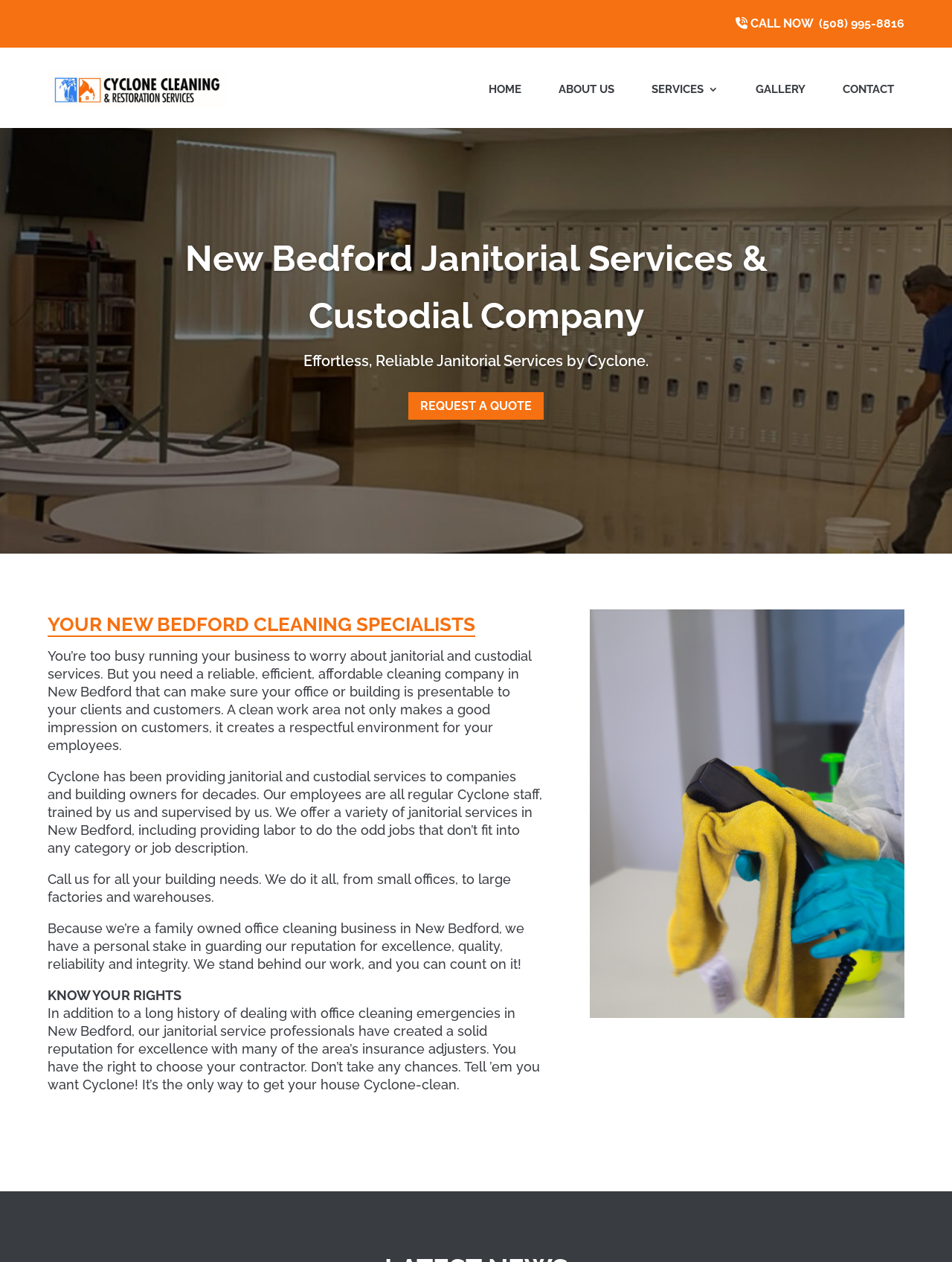What is the location of the company?
Using the image, elaborate on the answer with as much detail as possible.

I found this information by looking at the webpage's content, particularly the heading 'New Bedford Janitorial Services & Custodial Company' and the static text 'Cyclone has been providing janitorial and custodial services to companies and building owners for decades in New Bedford.' This suggests that the company is located in or serves the New Bedford area.